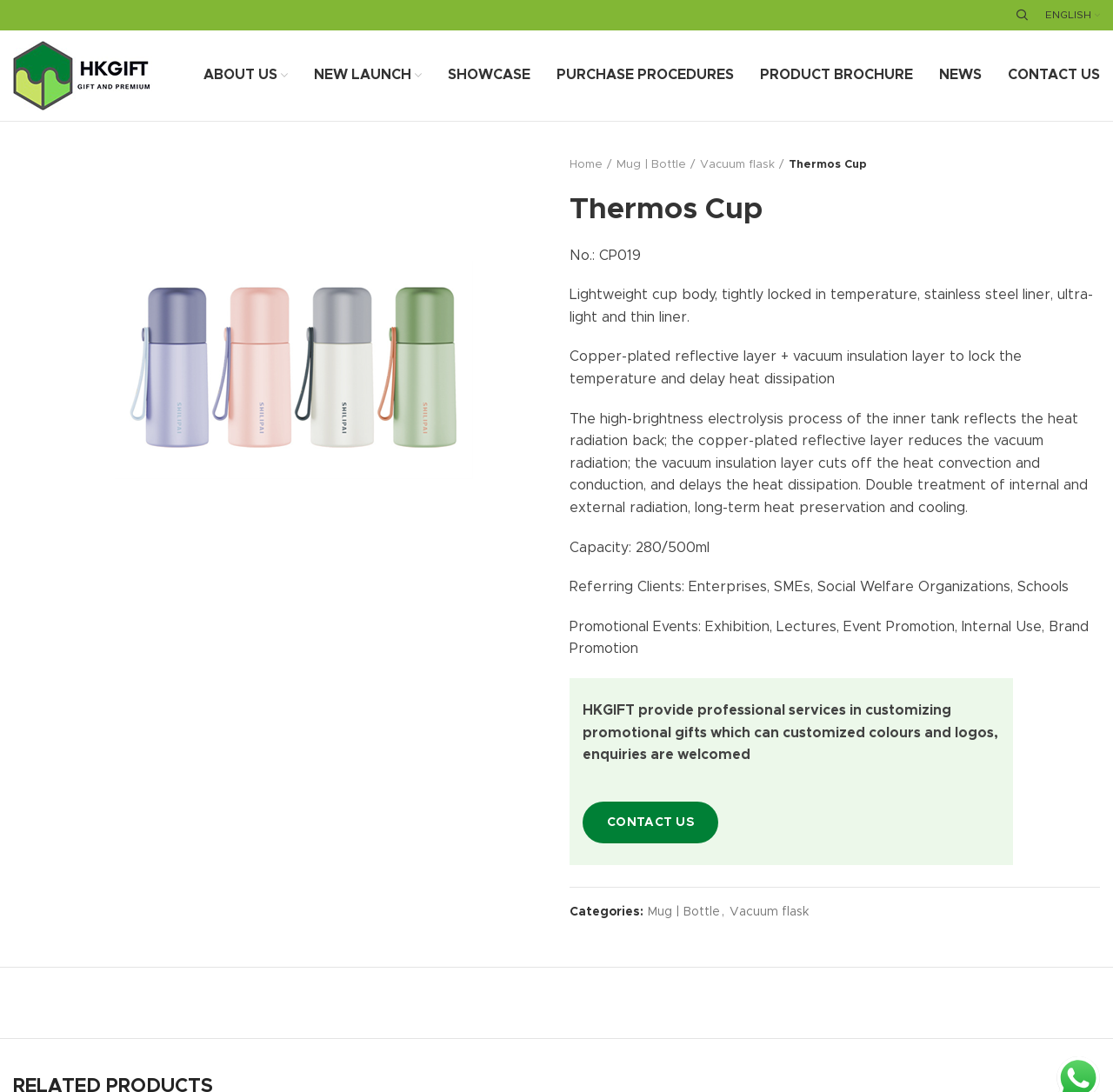What is the capacity of the Thermos Cup?
Based on the image, respond with a single word or phrase.

280/500ml